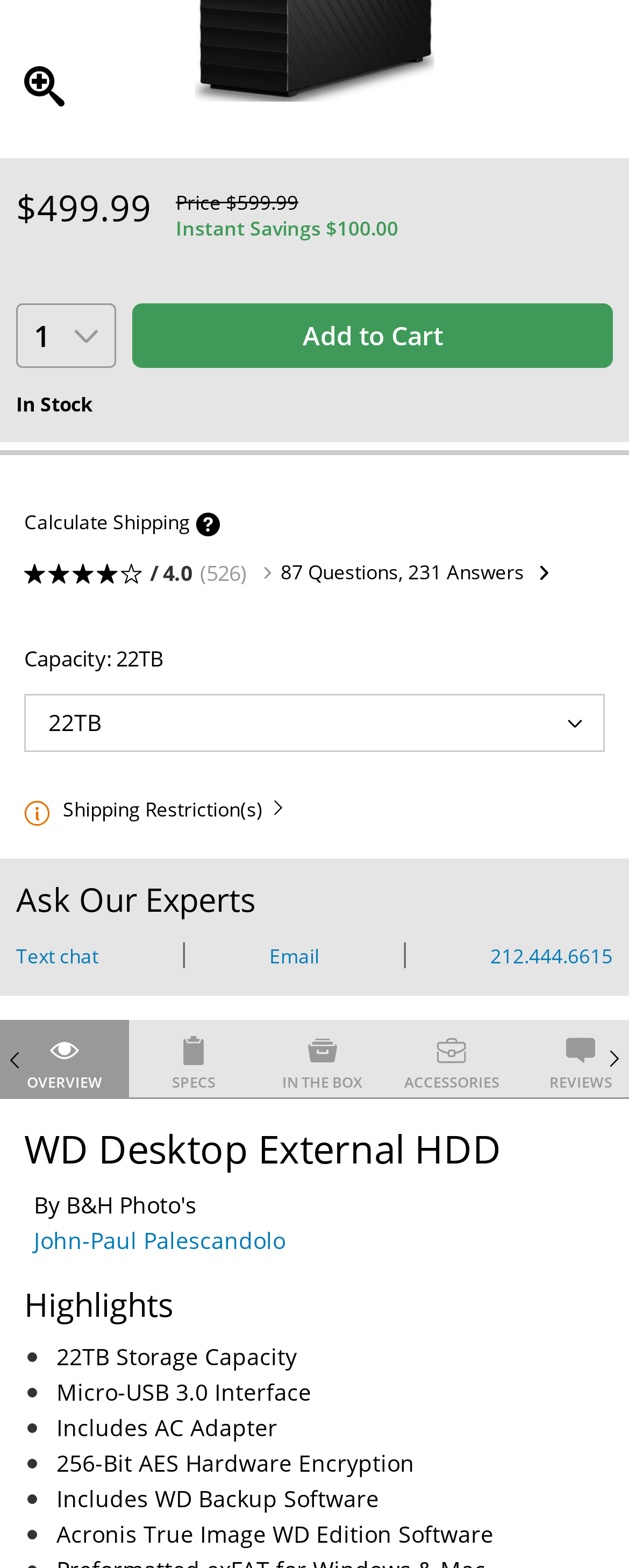Look at the image and write a detailed answer to the question: 
What is the capacity of the external hard drive?

The capacity of the external hard drive is mentioned on the webpage as '22TB', which is displayed as a StaticText element with ID 291, under the 'Capacity' section.